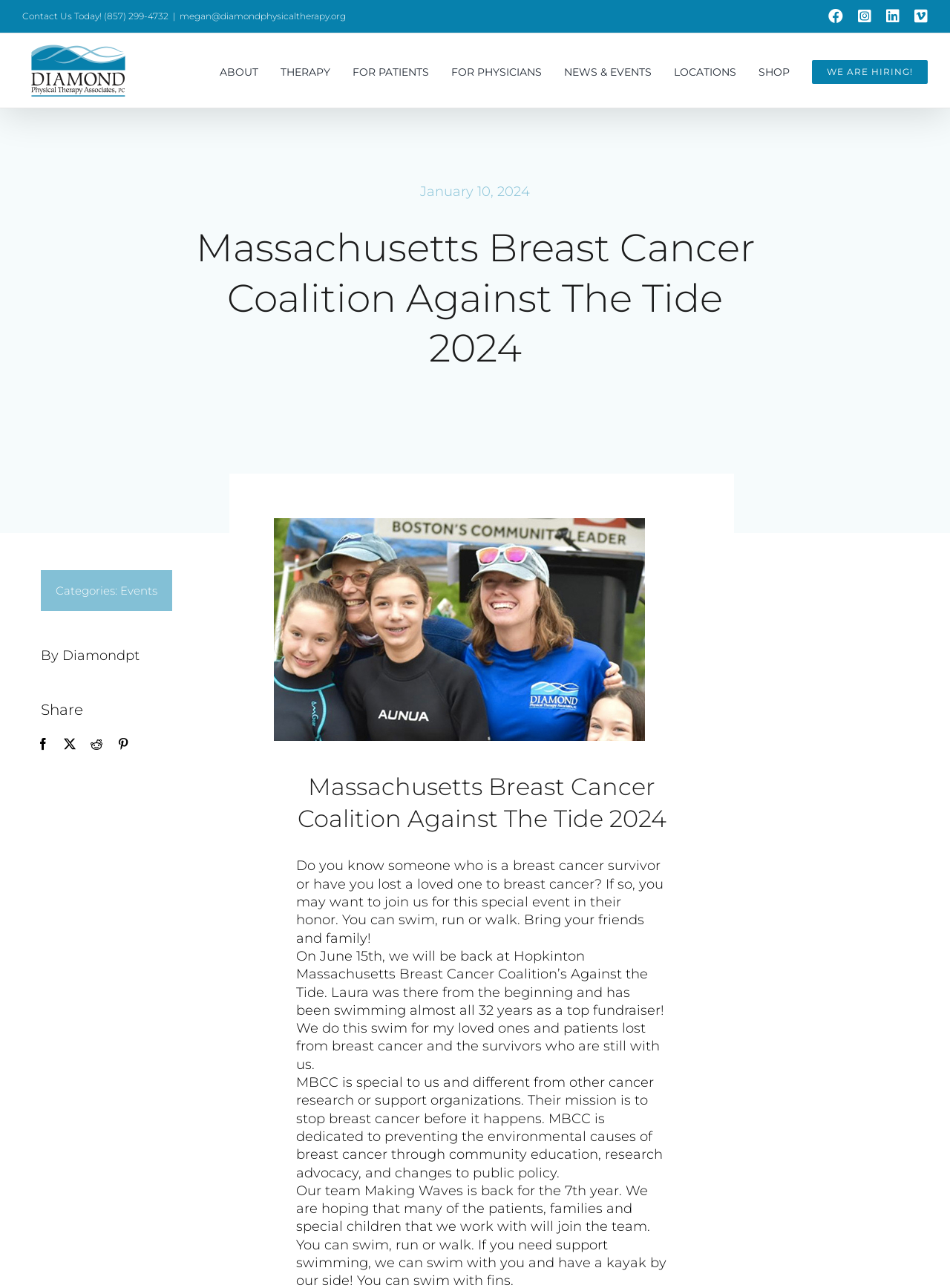What is the mission of MBCC?
Based on the screenshot, respond with a single word or phrase.

To stop breast cancer before it happens